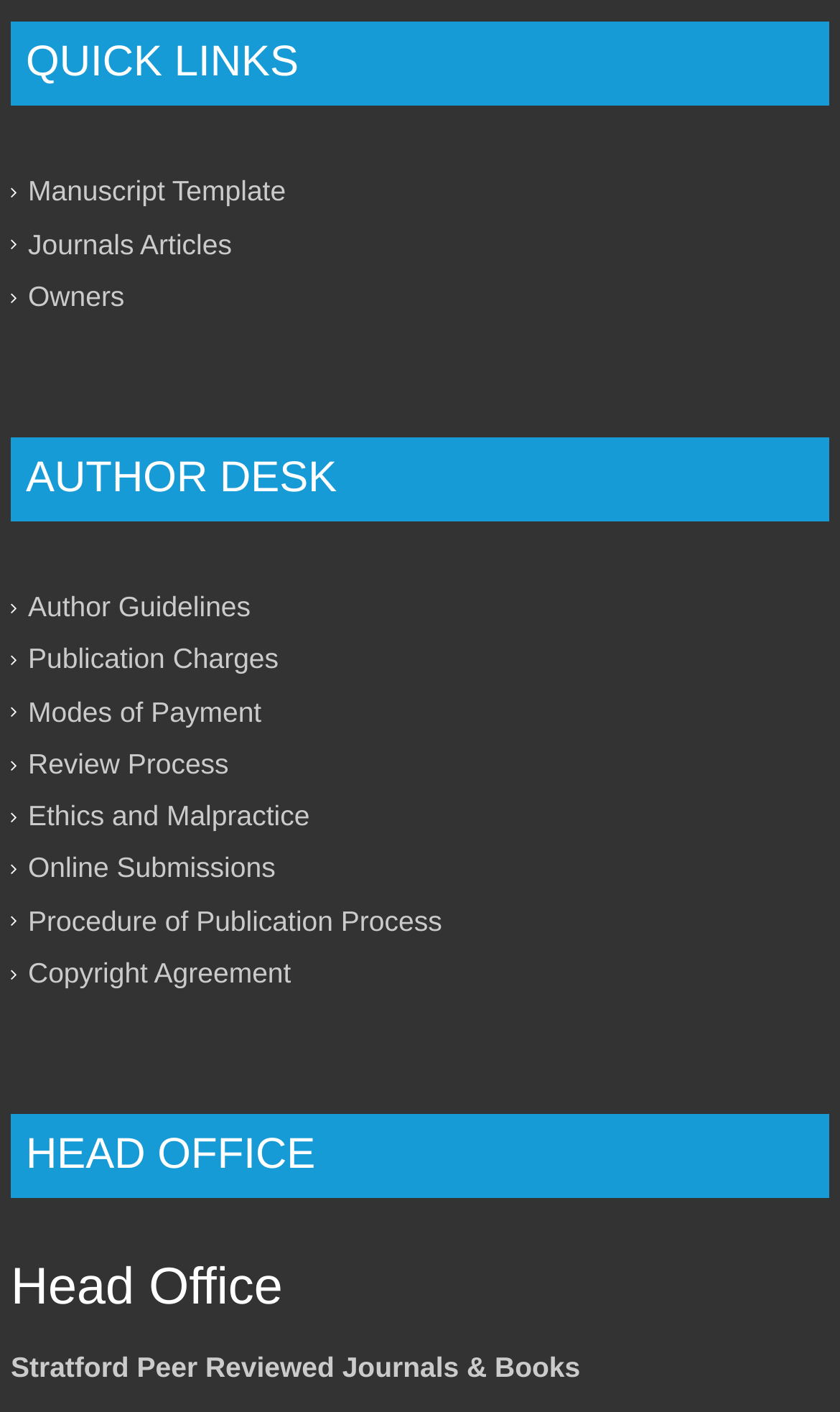Could you specify the bounding box coordinates for the clickable section to complete the following instruction: "check online submissions"?

[0.033, 0.603, 0.328, 0.626]